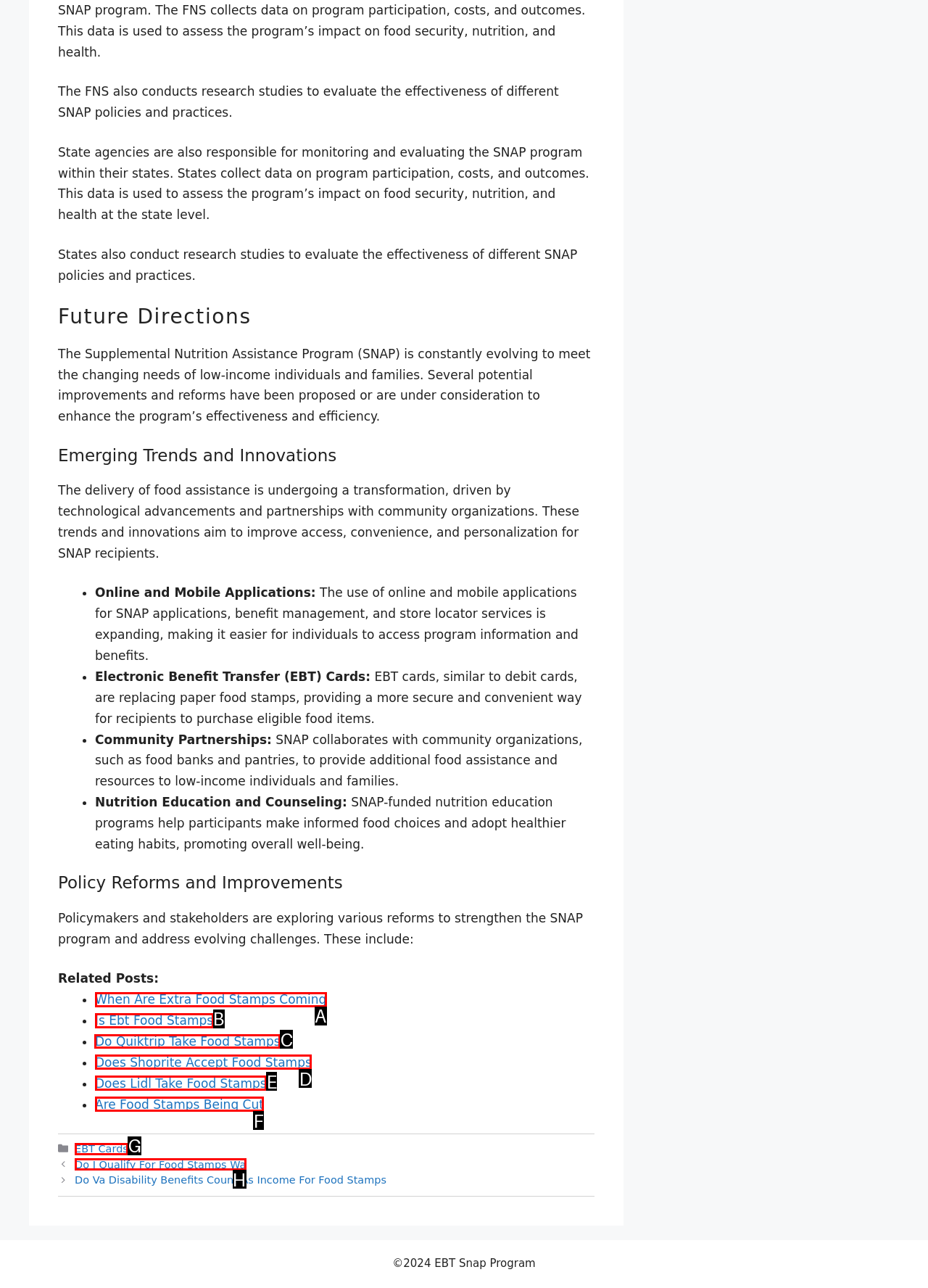Determine which HTML element I should select to execute the task: Click on 'Do Quiktrip Take Food Stamps'
Reply with the corresponding option's letter from the given choices directly.

C